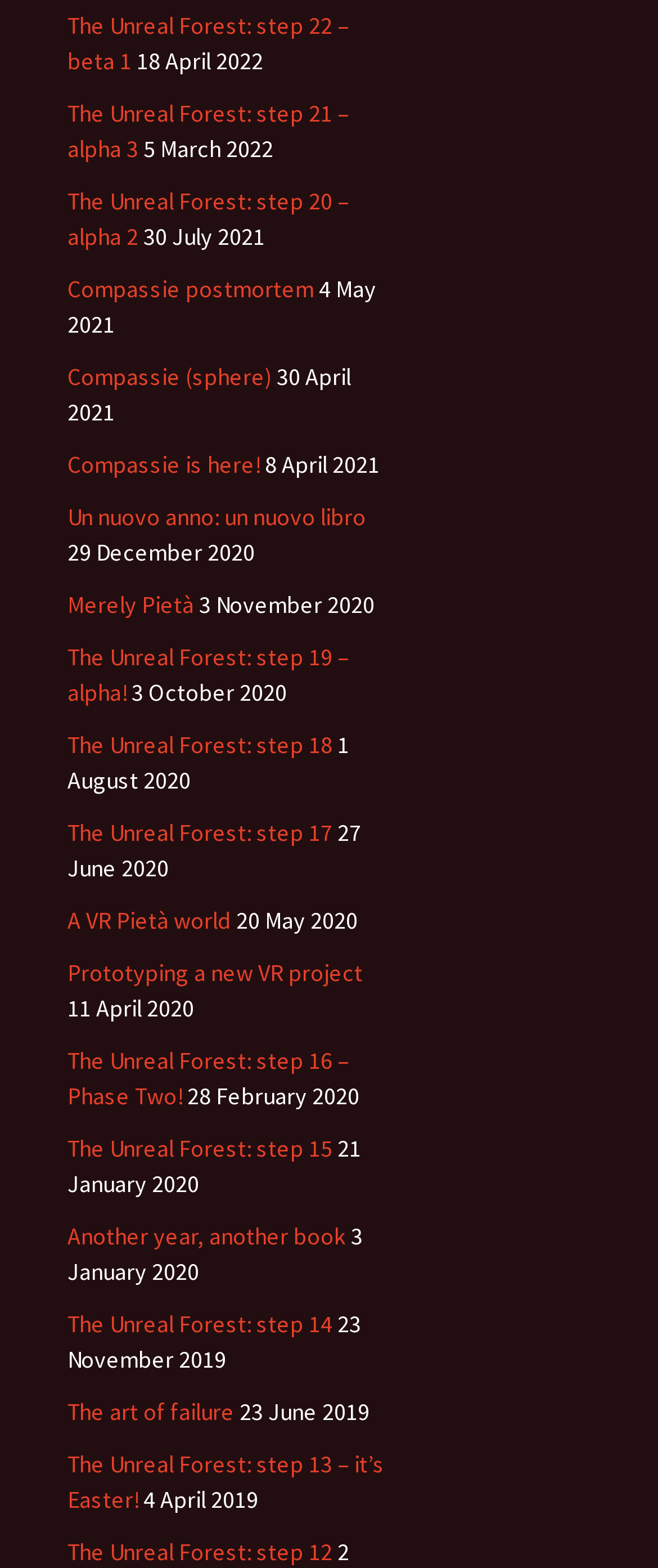What is the title of the second article from the top?
Answer the question based on the image using a single word or a brief phrase.

The Unreal Forest: step 21 – alpha 3